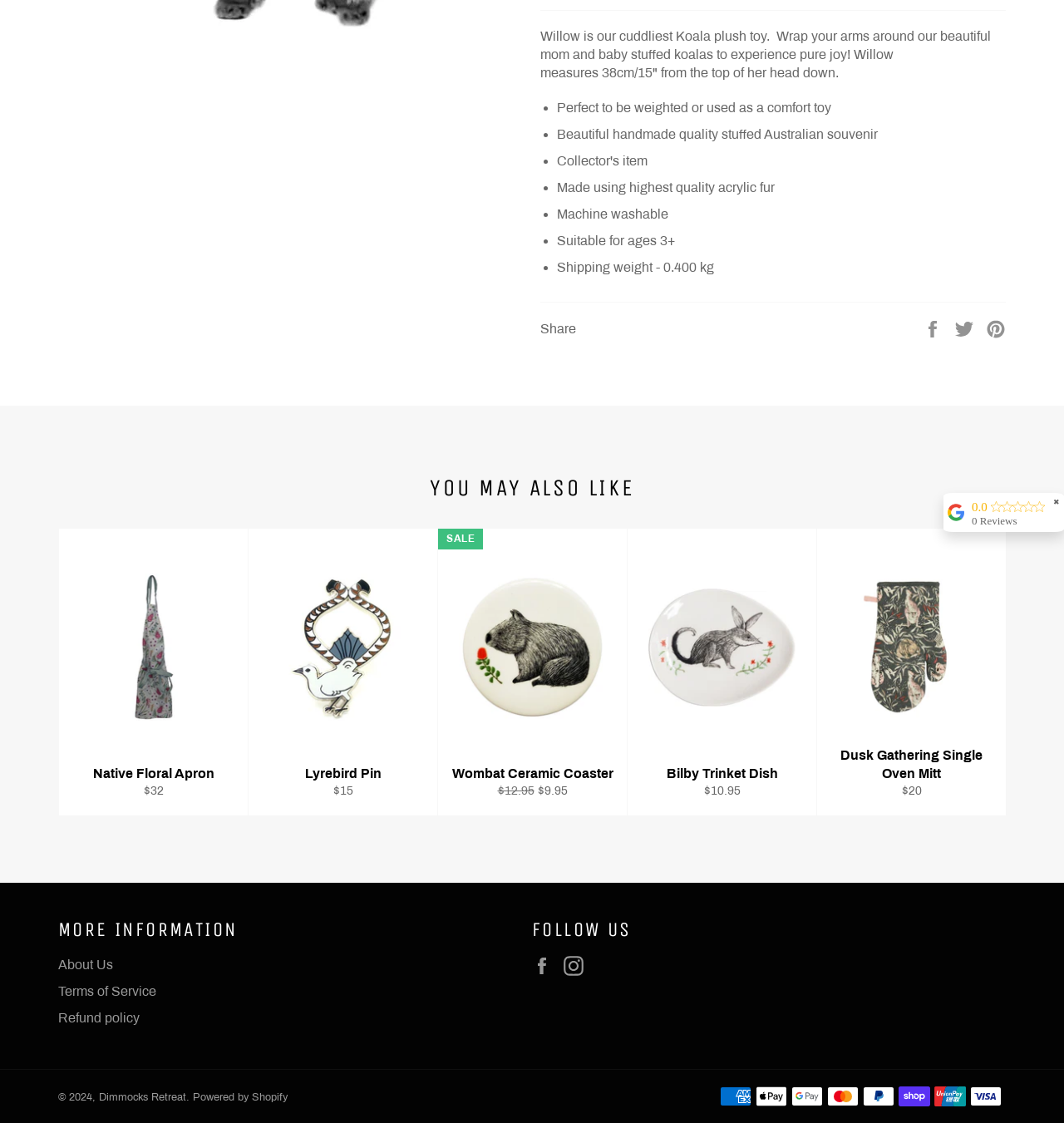Bounding box coordinates should be in the format (top-left x, top-left y, bottom-right x, bottom-right y) and all values should be floating point numbers between 0 and 1. Determine the bounding box coordinate for the UI element described as: Terms of Service

[0.055, 0.877, 0.147, 0.889]